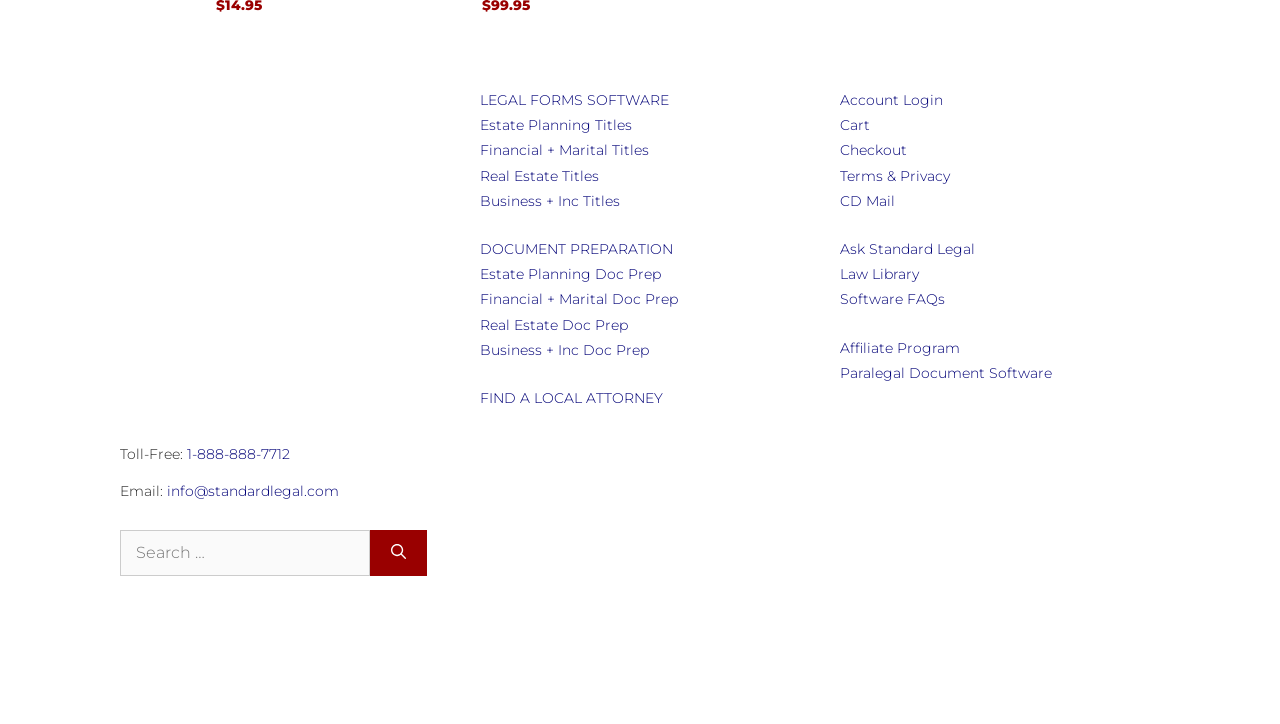Locate the bounding box coordinates of the item that should be clicked to fulfill the instruction: "Contact Standard Legal via email".

[0.13, 0.665, 0.265, 0.69]